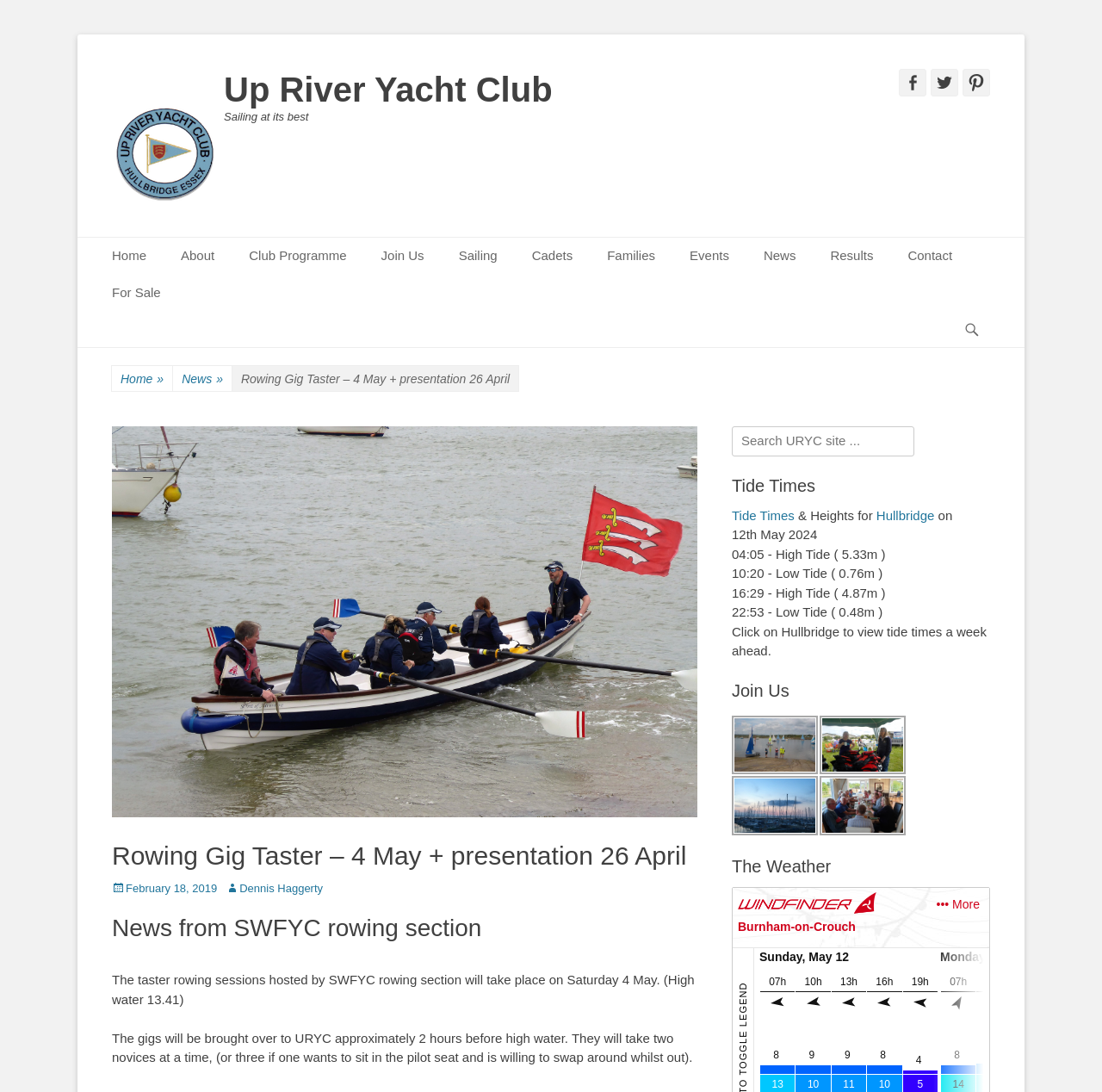Kindly respond to the following question with a single word or a brief phrase: 
What is the purpose of the gigs?

To take novices rowing